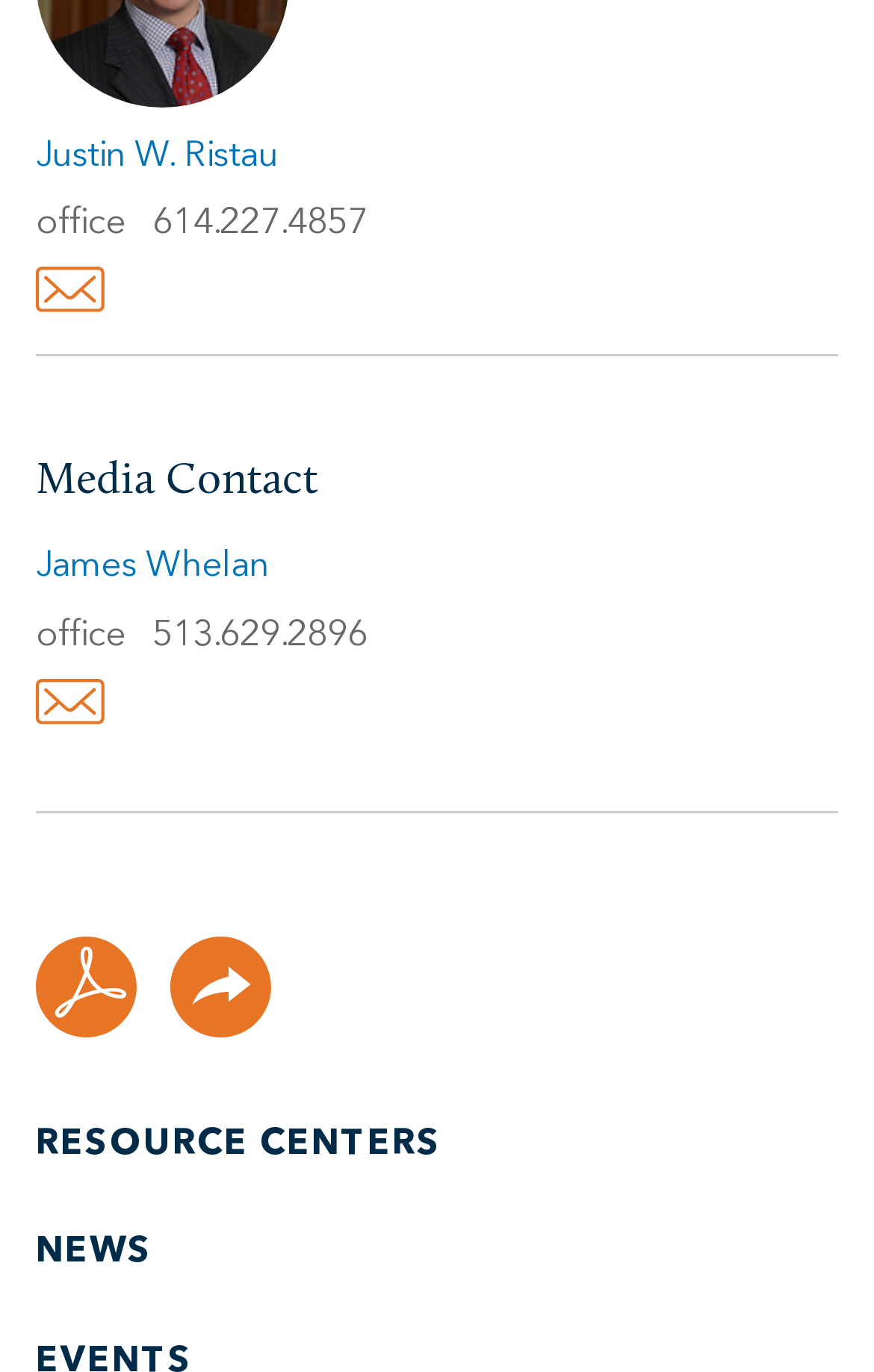Specify the bounding box coordinates of the element's area that should be clicked to execute the given instruction: "Visit RESOURCE CENTERS". The coordinates should be four float numbers between 0 and 1, i.e., [left, top, right, bottom].

[0.041, 0.821, 0.505, 0.847]